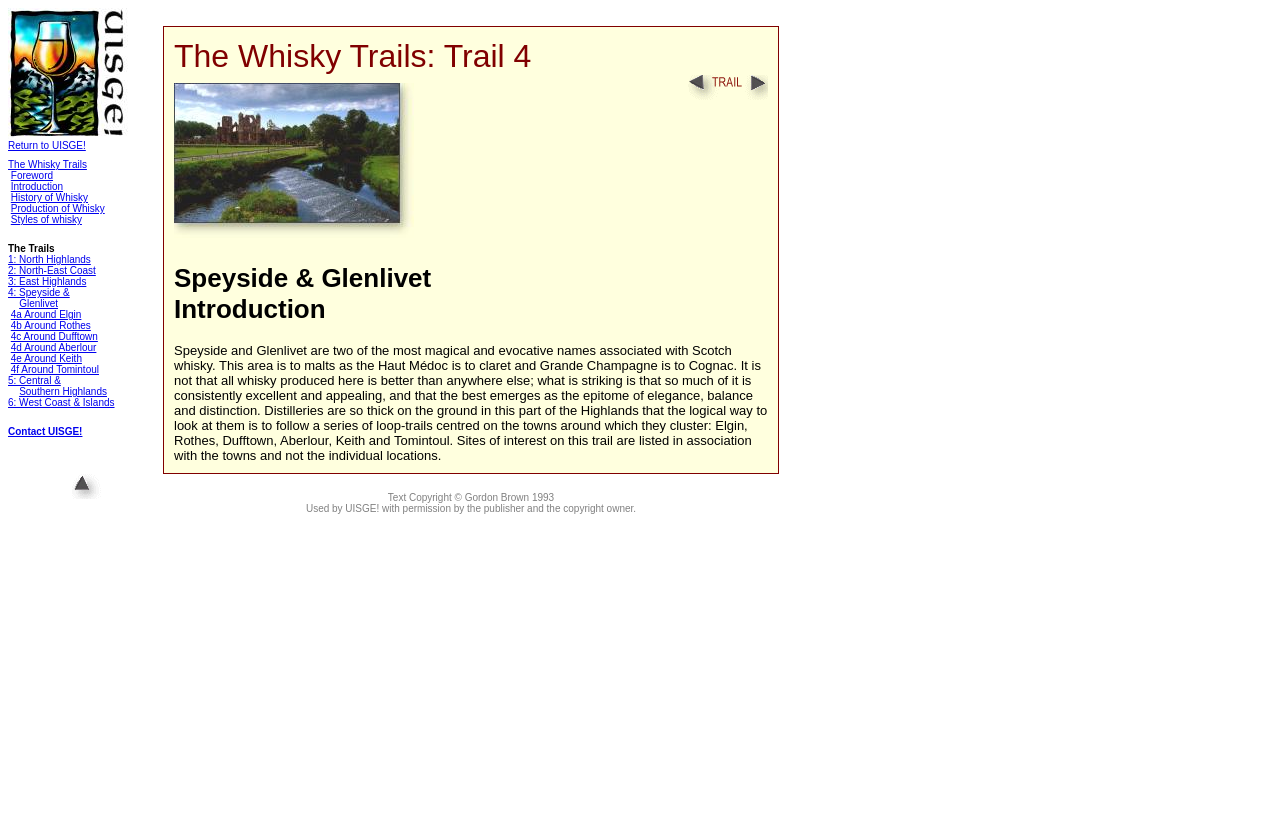What is the logical way to look at distilleries in this part of the Highlands?
Give a detailed explanation using the information visible in the image.

According to the paragraph under the heading 'Speyside & Glenlivet Introduction', the logical way to look at distilleries in this part of the Highlands is to follow a series of loop-trails centred on the towns around which they cluster.